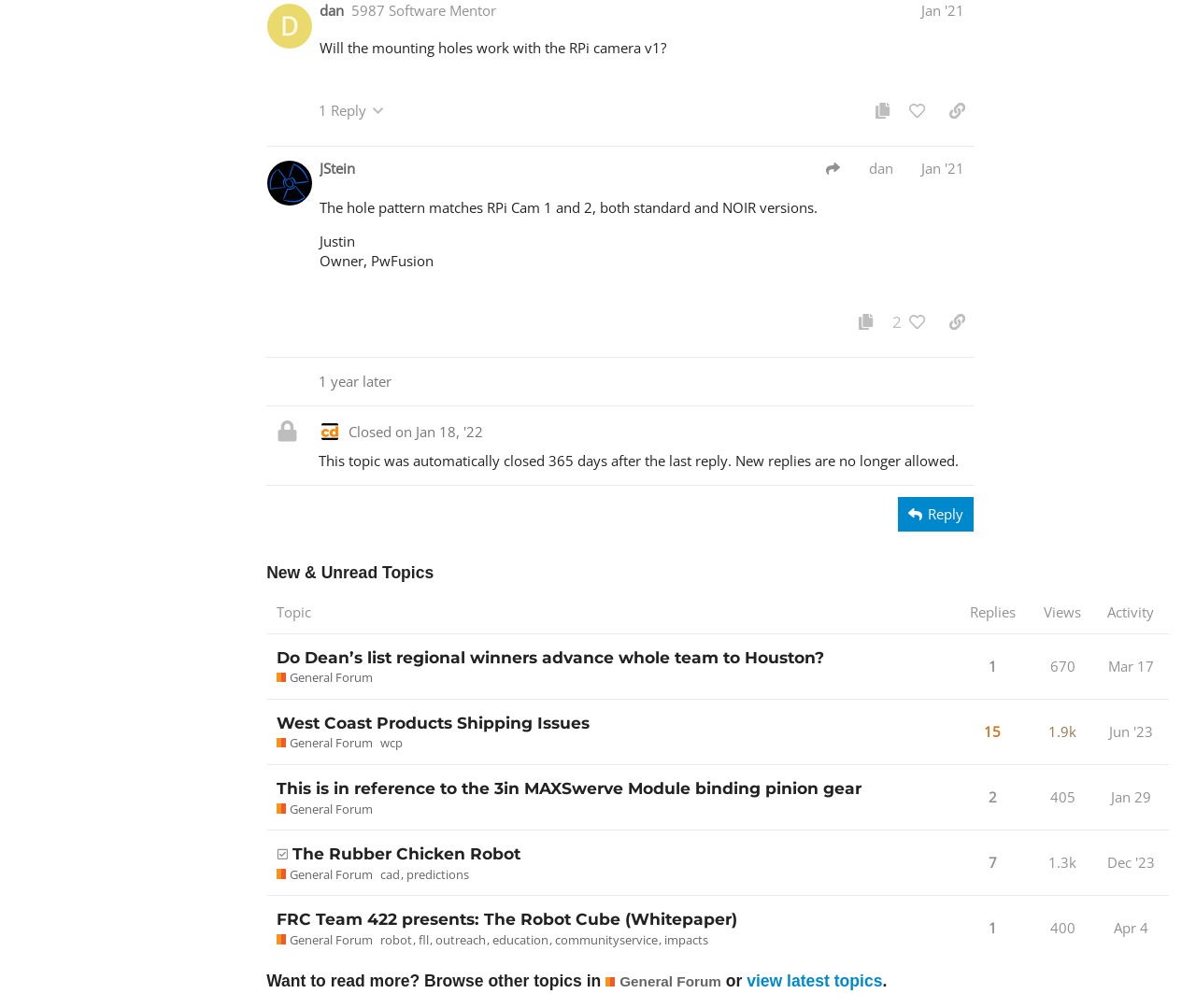Identify the bounding box coordinates of the part that should be clicked to carry out this instruction: "Click the 'Reply' button".

[0.751, 0.493, 0.814, 0.527]